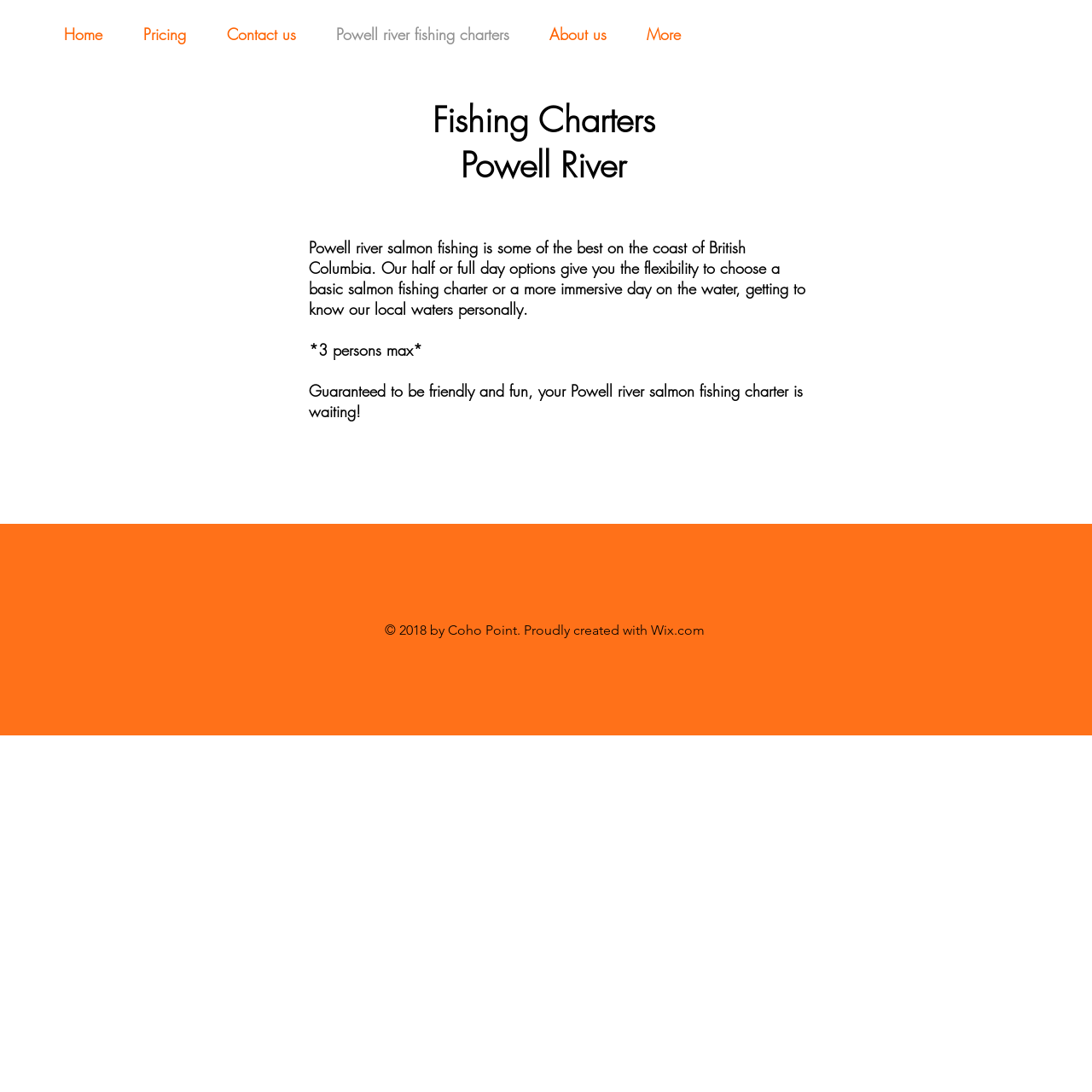Based on the description "Wix.com", find the bounding box of the specified UI element.

[0.596, 0.57, 0.645, 0.584]